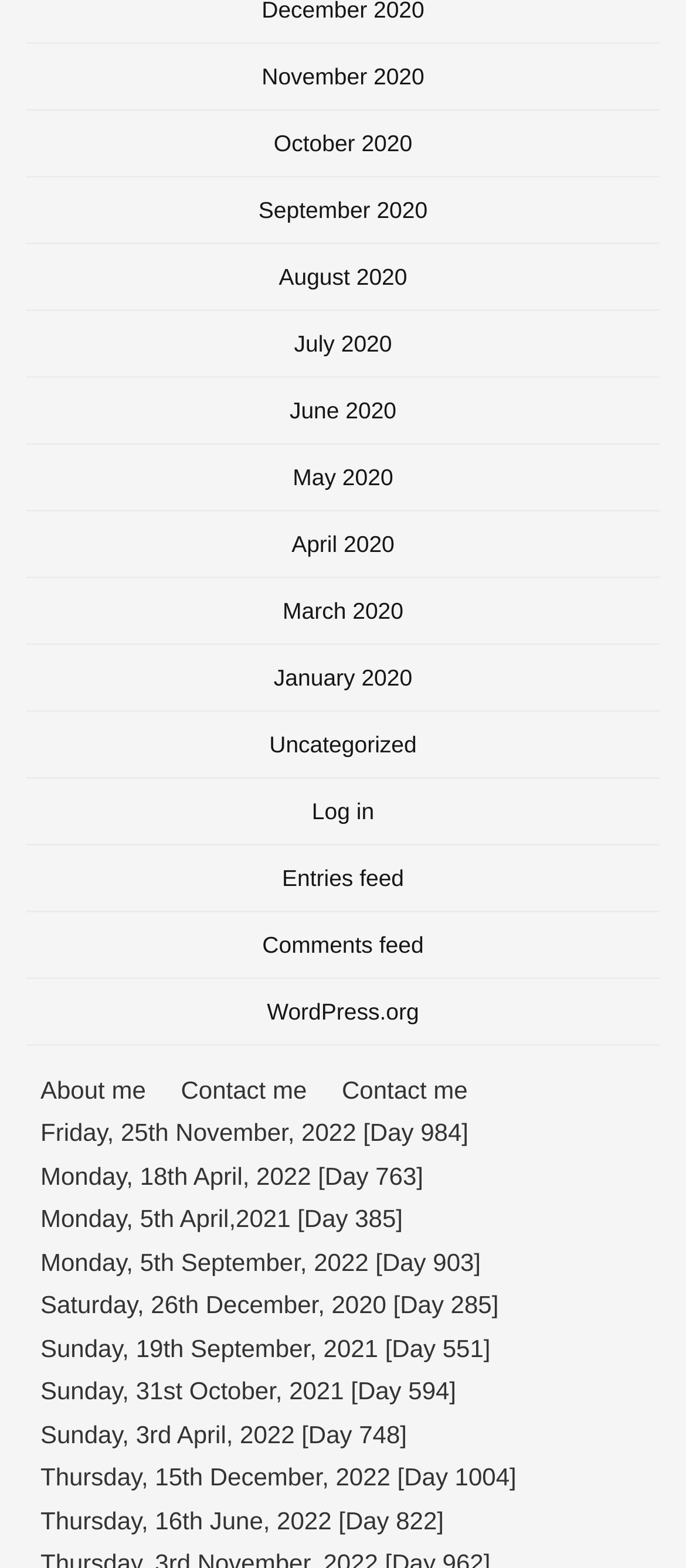Please identify the bounding box coordinates of where to click in order to follow the instruction: "Visit WordPress.org".

[0.038, 0.624, 0.962, 0.666]